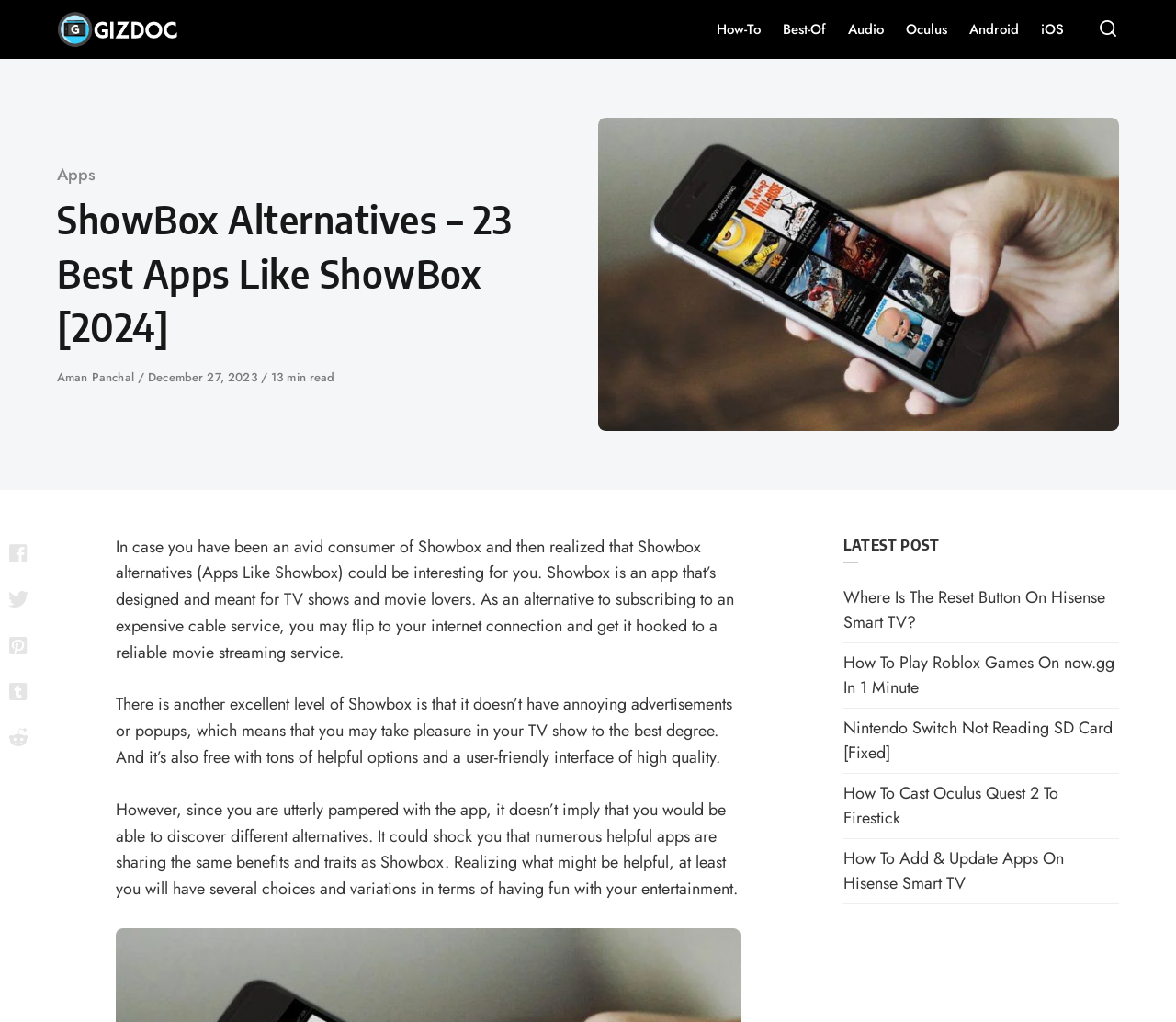Indicate the bounding box coordinates of the clickable region to achieve the following instruction: "Open or close search."

[0.93, 0.014, 0.955, 0.043]